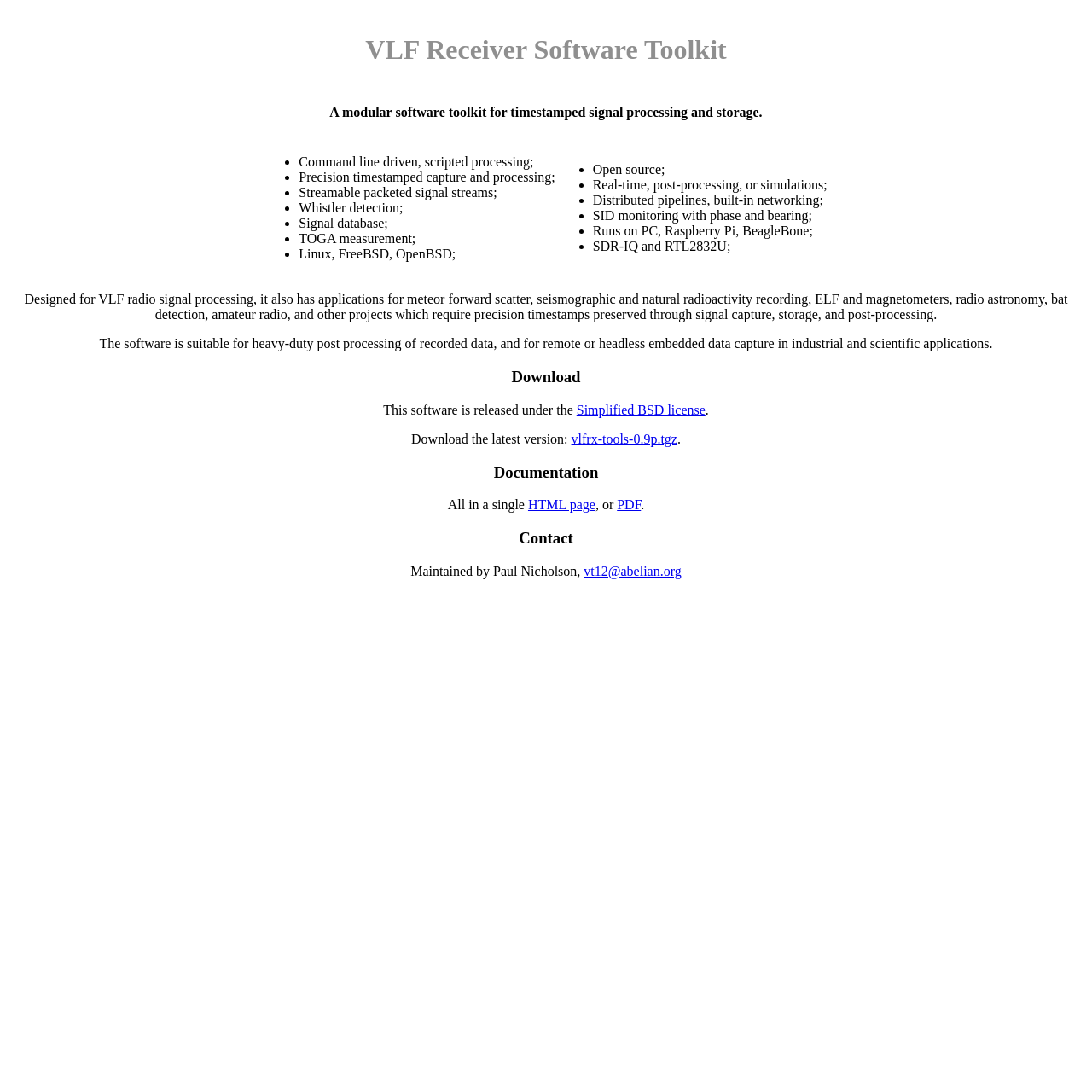Write a detailed summary of the webpage.

The webpage is about a software toolkit for VLF timestamped reception, signal processing, storage, and retrieval. At the top, there is a heading that reads "VLF Receiver Software Toolkit" followed by a brief description of the software. Below this, there are two columns of text, each containing a list of features and capabilities of the software. The left column lists features such as command-line driven processing, precision timestamped capture, and signal database, while the right column lists features such as open-source, real-time processing, and support for various operating systems.

Below these columns, there is a paragraph of text that describes the software's applications, including VLF radio signal processing, meteor forward scatter, and radio astronomy. The next paragraph explains that the software is suitable for heavy-duty post-processing and remote data capture in industrial and scientific applications.

Further down, there is a section dedicated to downloading the software, which includes a link to the latest version and a mention of the Simplified BSD license under which it is released. Next to this section is a section on documentation, which provides links to a single HTML page and a PDF document.

Finally, at the bottom of the page, there is a section on contact information, which lists the maintainer of the software, Paul Nicholson, and provides an email address for contact.